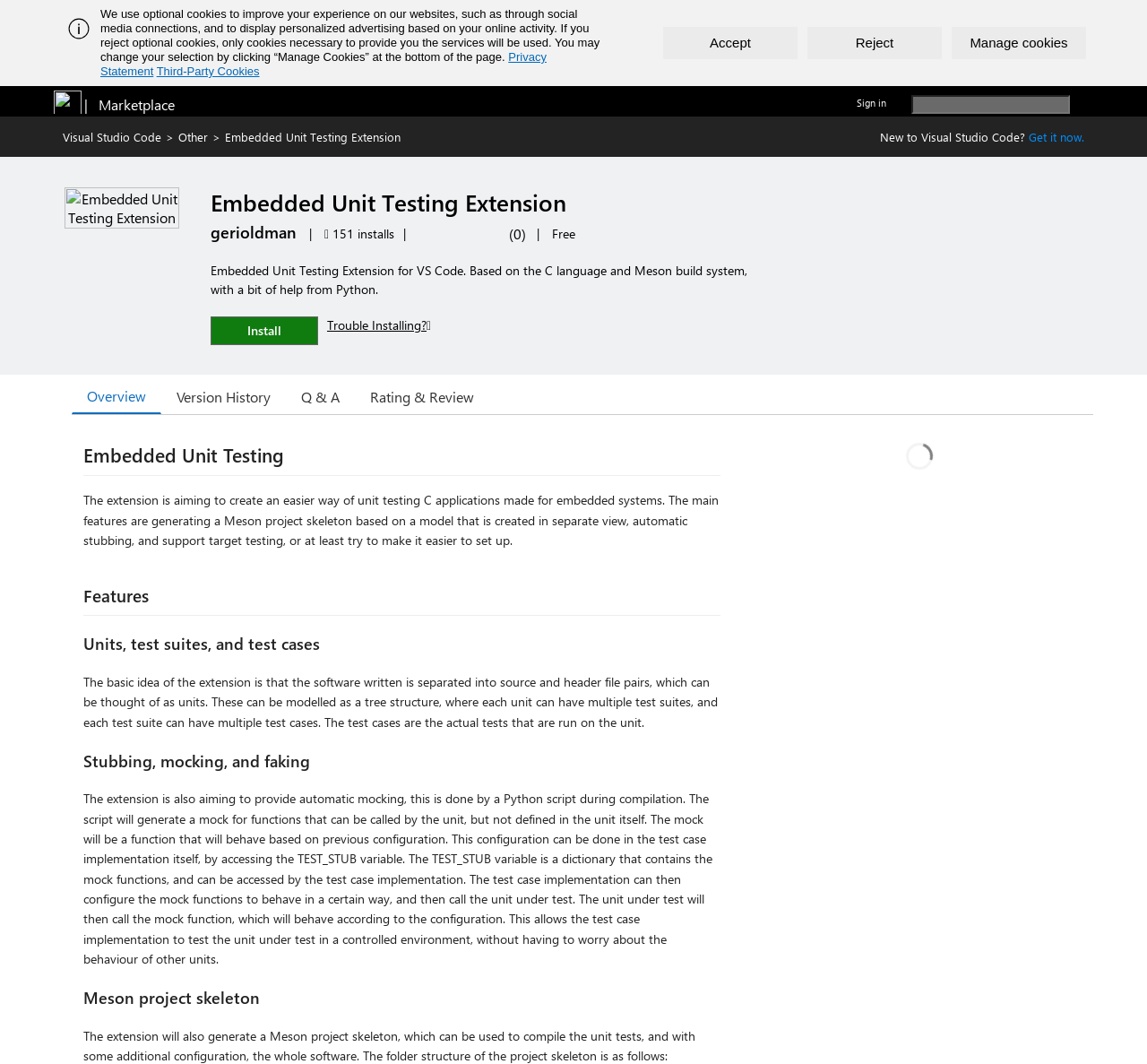Please specify the bounding box coordinates of the area that should be clicked to accomplish the following instruction: "Install the Embedded Unit Testing Extension". The coordinates should consist of four float numbers between 0 and 1, i.e., [left, top, right, bottom].

[0.184, 0.297, 0.277, 0.324]